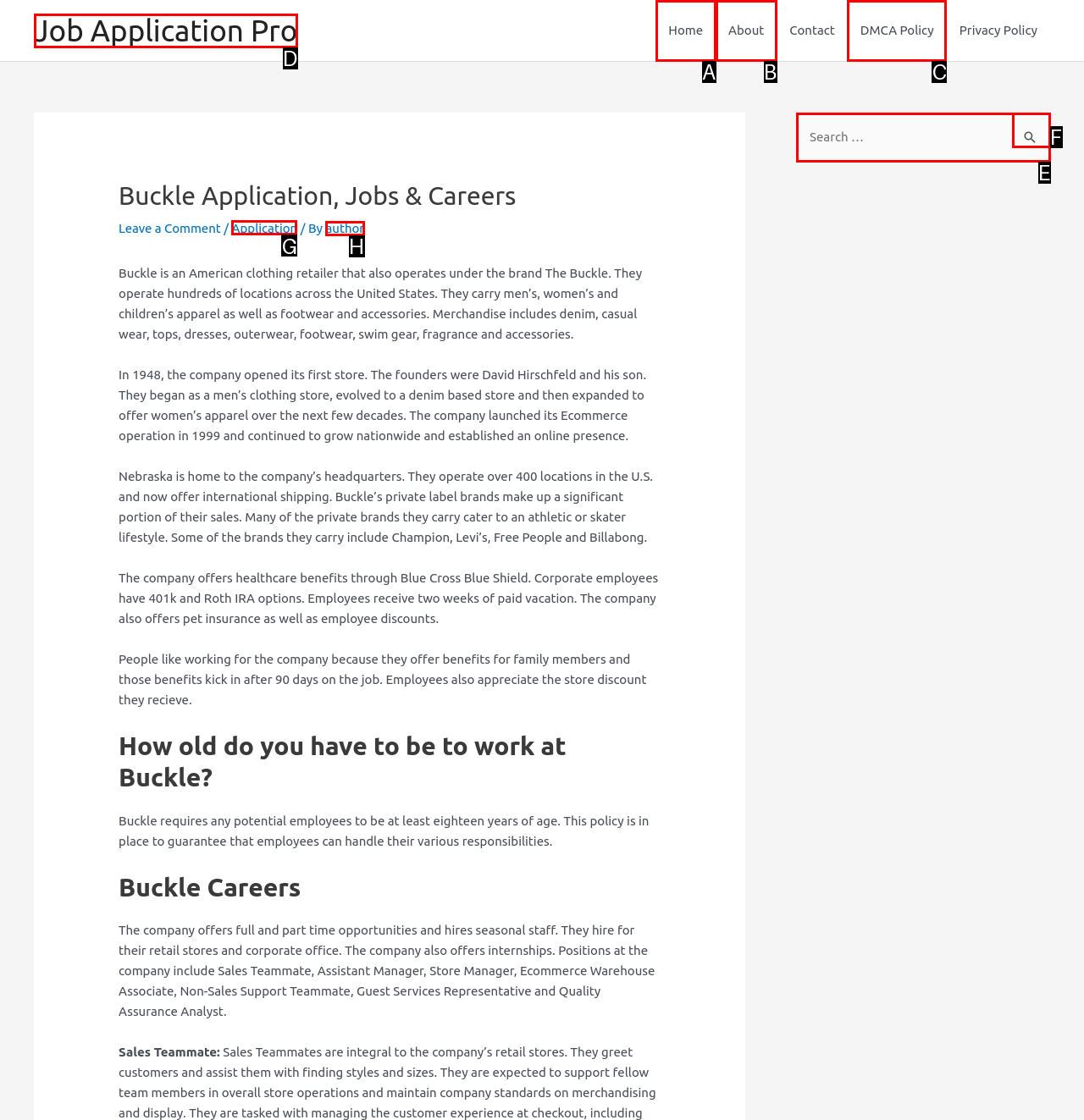Specify which HTML element I should click to complete this instruction: Check the related post about Beastars Season 3 Answer with the letter of the relevant option.

None